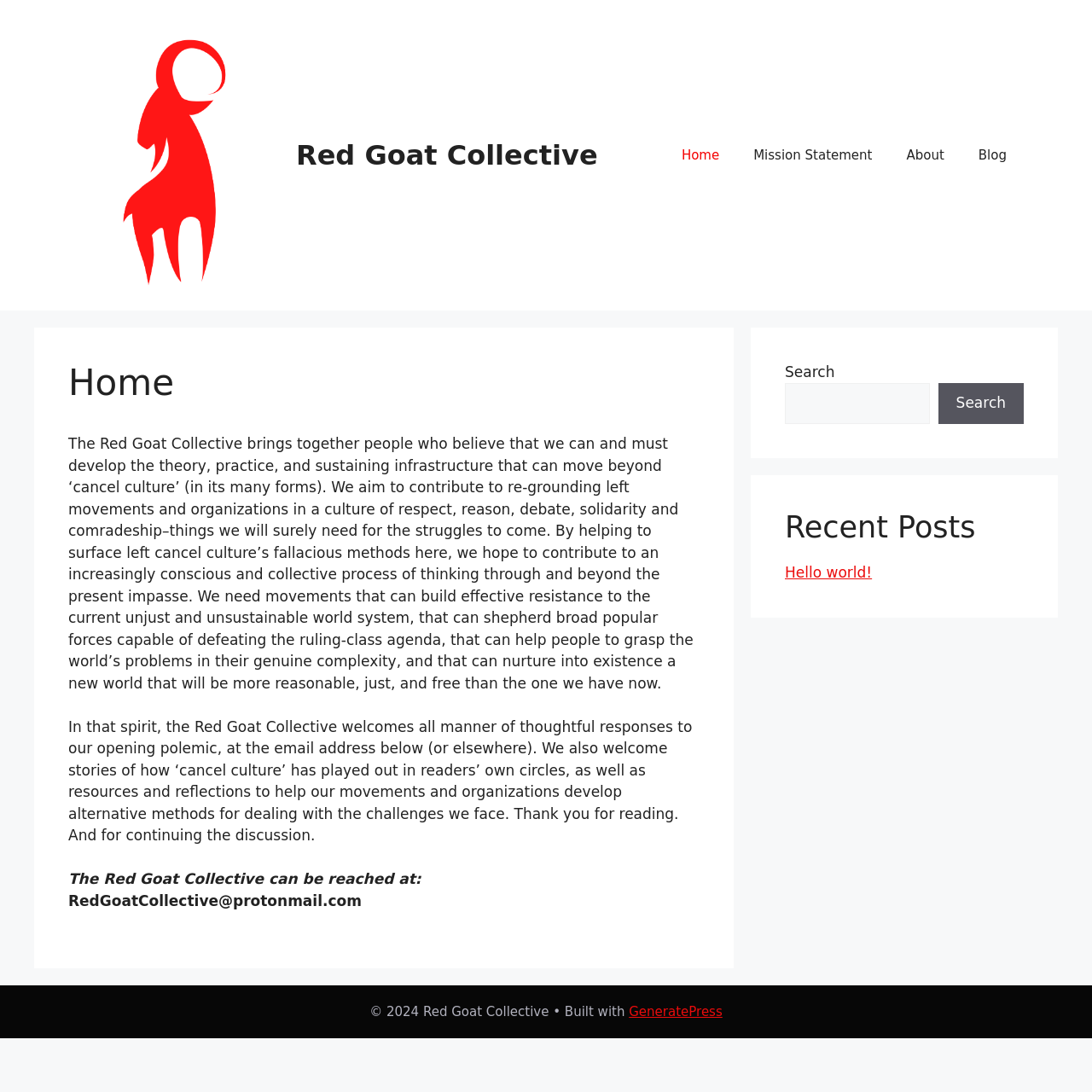Please locate the UI element described by "Mission Statement" and provide its bounding box coordinates.

[0.674, 0.119, 0.814, 0.165]